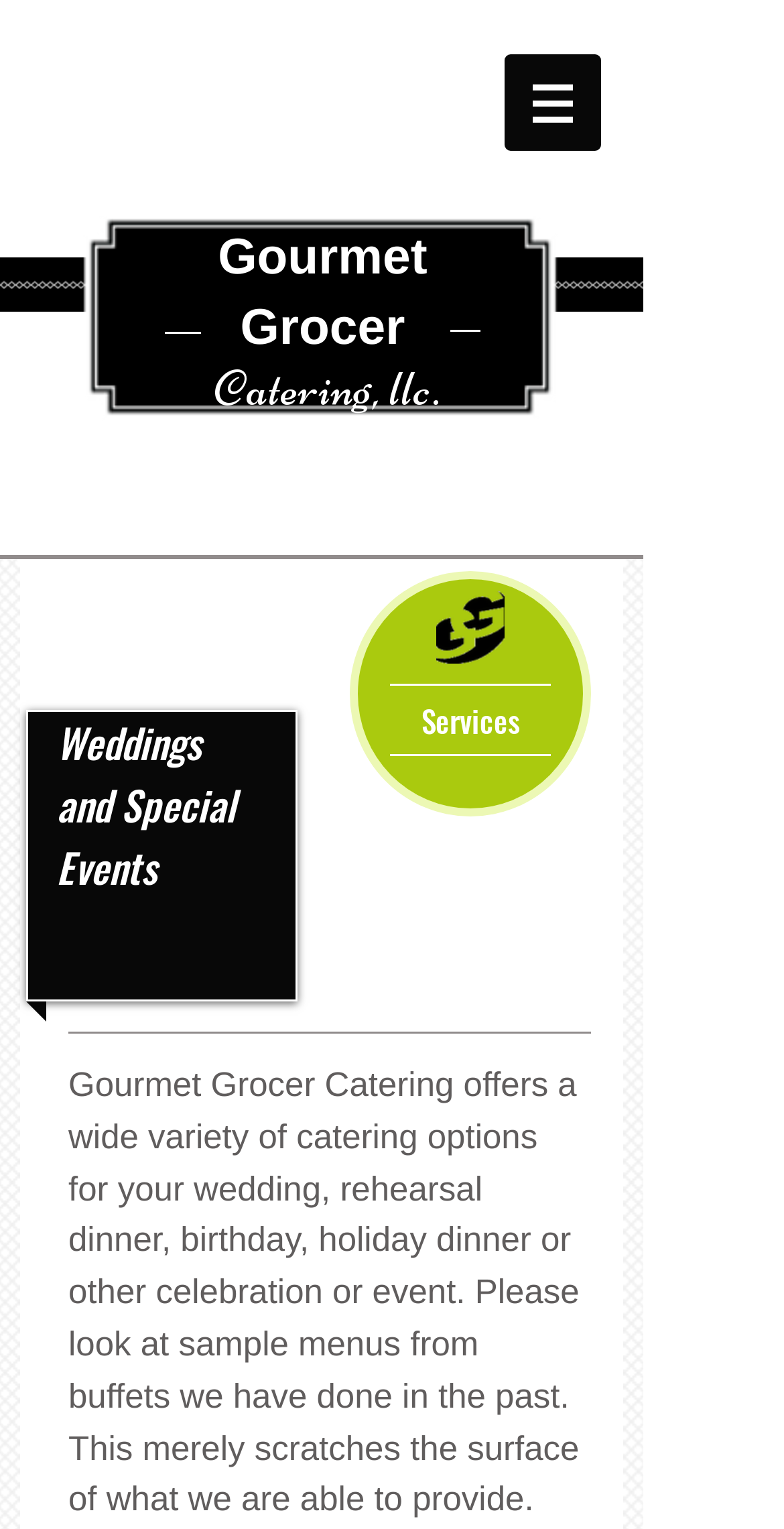Please respond in a single word or phrase: 
What is the name of the logo image?

gourmetgrocer_logo_no text_no bkg